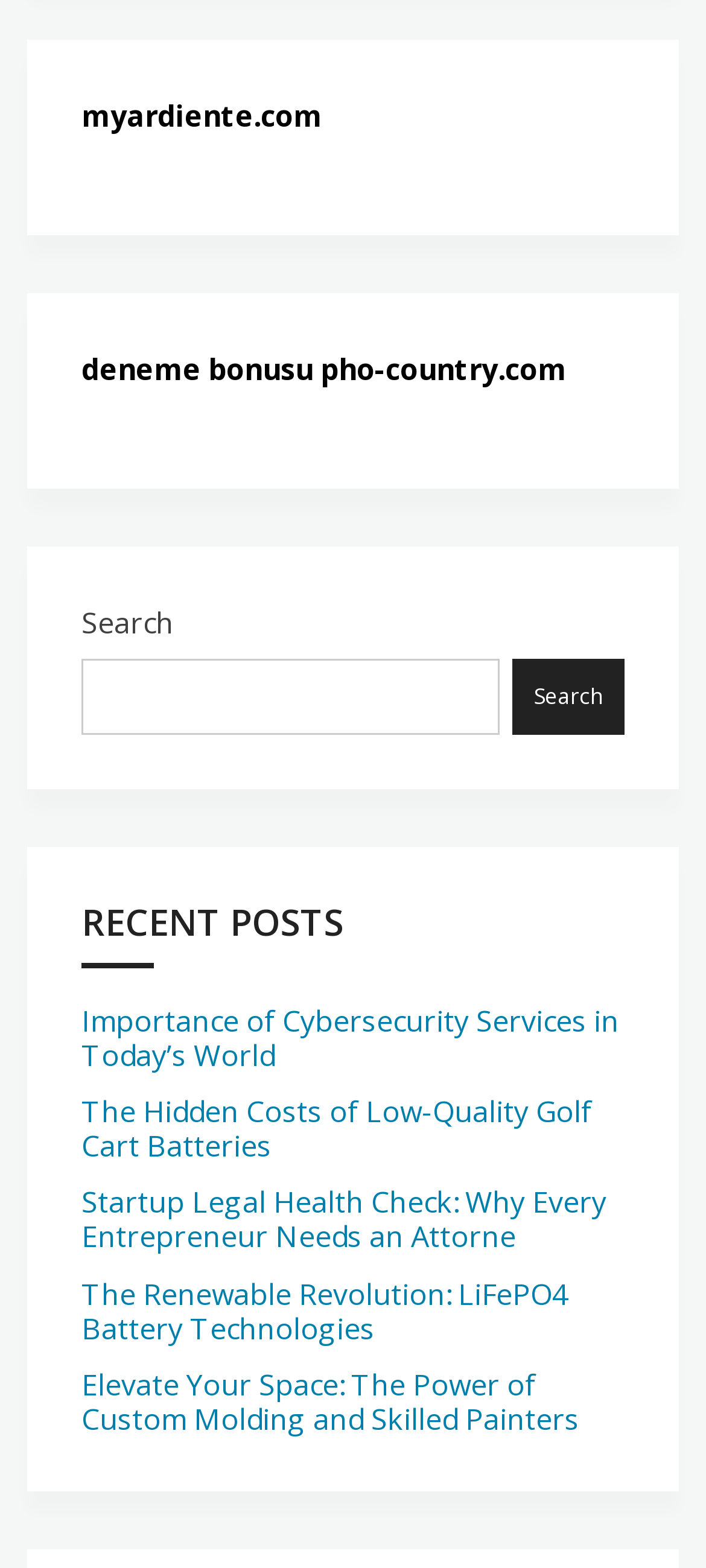Kindly respond to the following question with a single word or a brief phrase: 
How many recent posts are listed on the webpage?

5